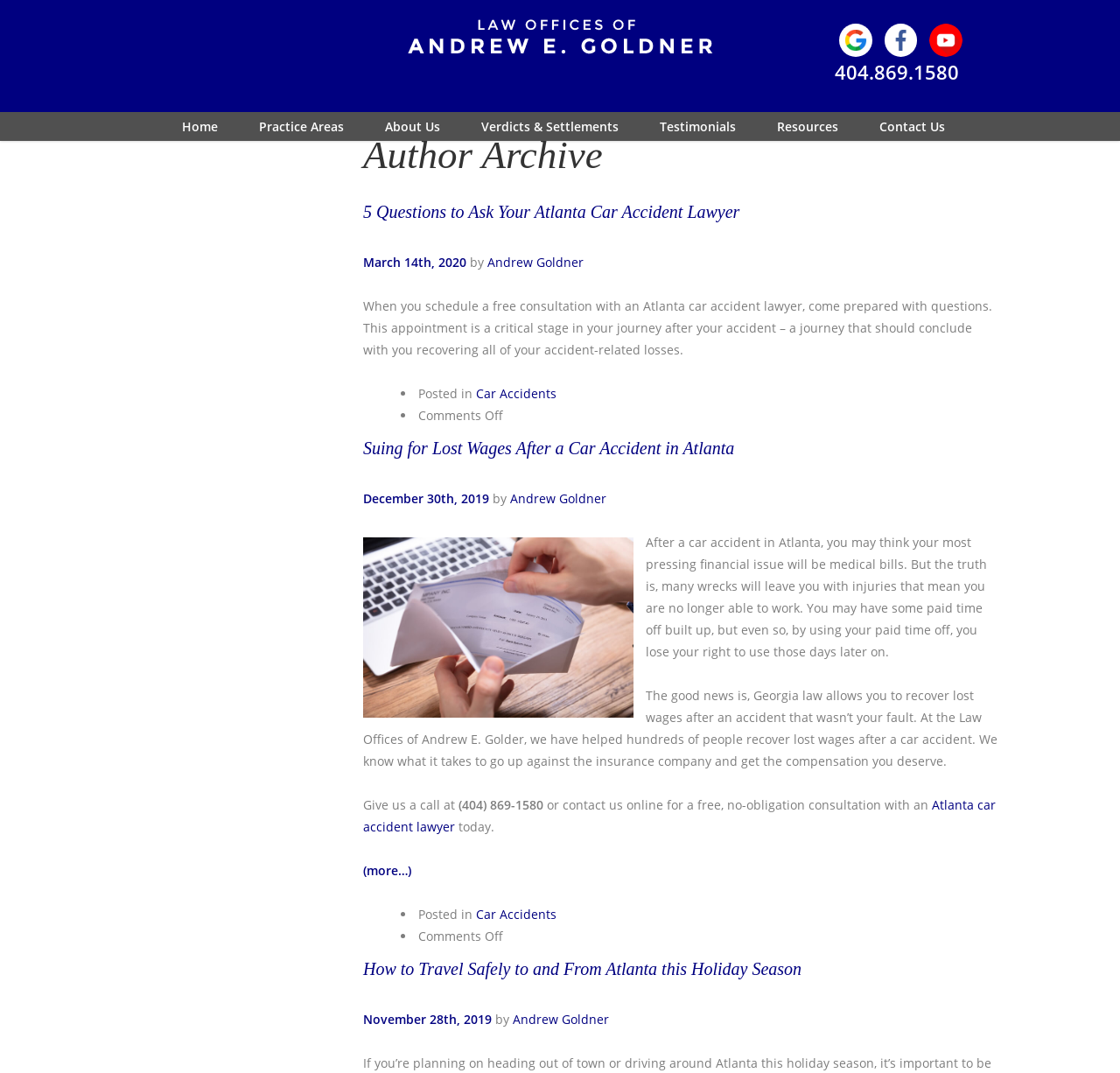Explain in detail what is displayed on the webpage.

The webpage is about Andrew Goldner, an Atlanta-based lawyer, and his law offices. At the top right corner, there are three social media links: Google Plus, Facebook, and another Facebook link. Below these links, there is a phone number "404.869.1580" and a link to the law offices of Andrew E. Goldner.

On the left side of the page, there is a navigation menu with links to different sections of the website, including "Home", "Practice Areas", "About Us", "Verdicts & Settlements", "Testimonials", "Resources", and "Contact Us".

The main content of the page is a blog section, where there are three articles. The first article is titled "5 Questions to Ask Your Atlanta Car Accident Lawyer" and has a brief summary of the article. The second article is titled "Suing for Lost Wages After a Car Accident in Atlanta" and has a longer summary, including a figure of a person opening a paycheck. The third article is titled "How to Travel Safely to and From Atlanta this Holiday Season".

Each article has a heading, a link to the full article, and some metadata, including the date and author of the article. There are also some static text elements, such as "Posted in" and "Comments Off", which are likely part of the blog's formatting.